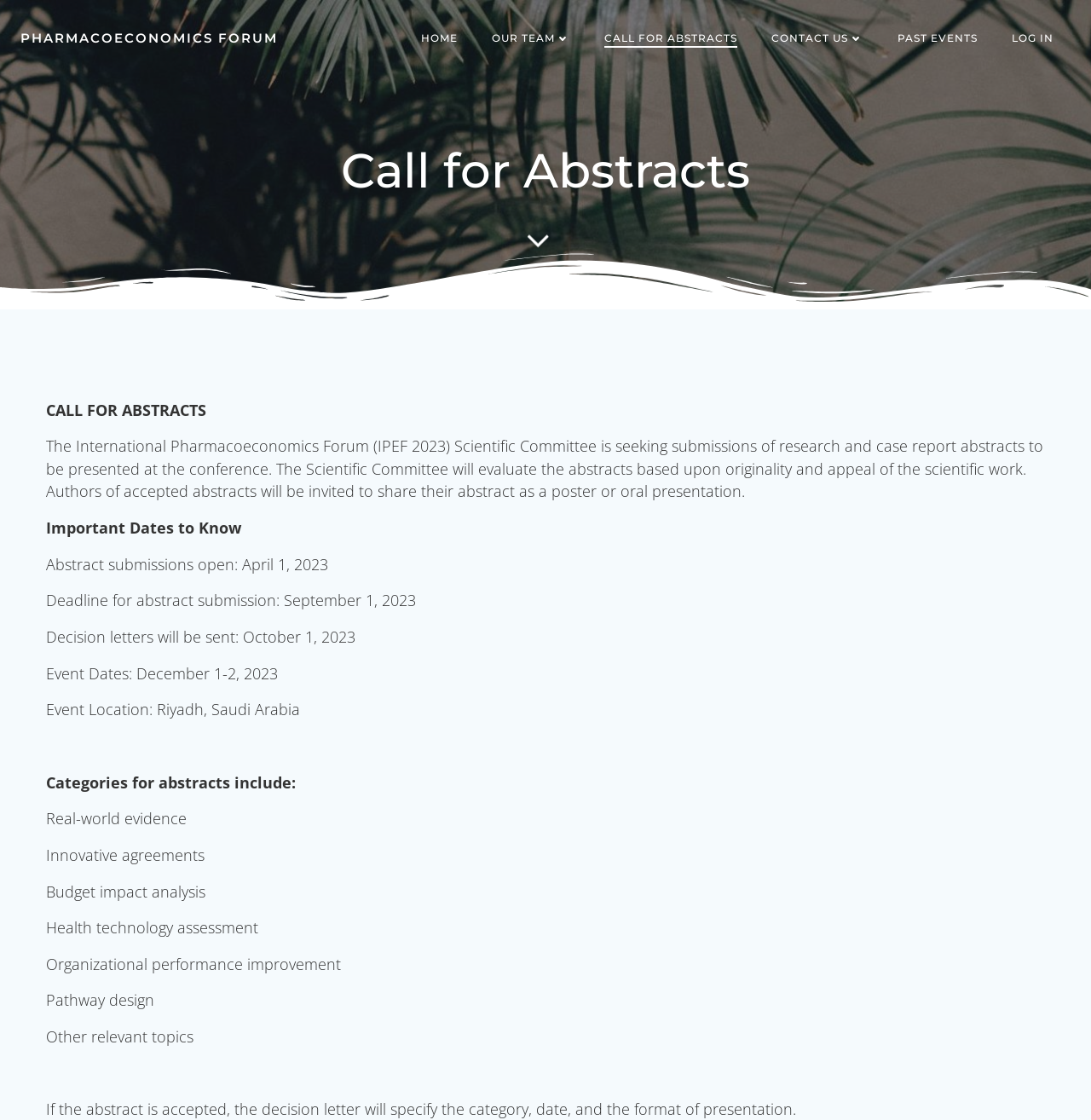Identify the bounding box coordinates for the UI element described by the following text: "Home". Provide the coordinates as four float numbers between 0 and 1, in the format [left, top, right, bottom].

[0.386, 0.027, 0.42, 0.041]